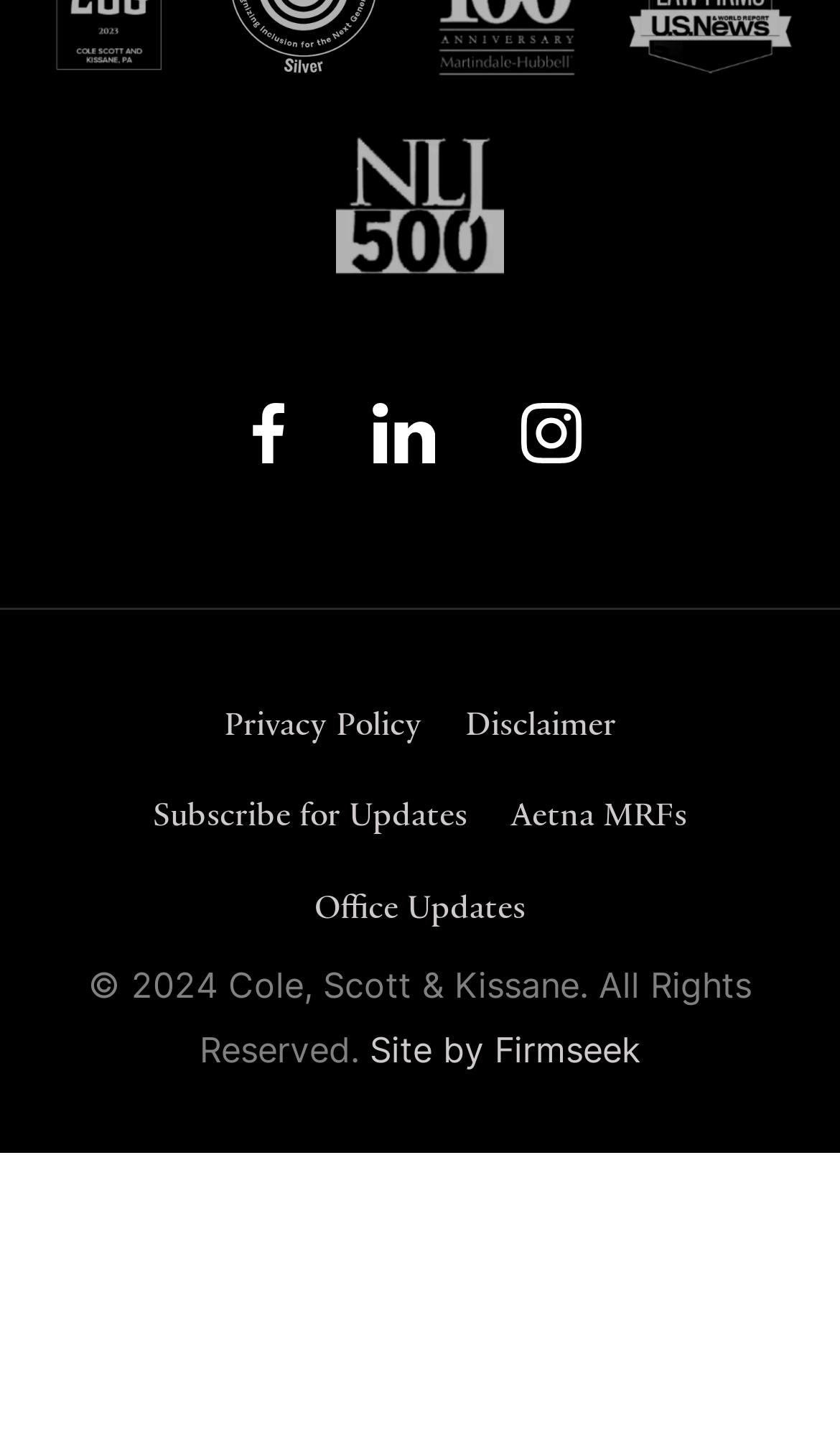Please identify the bounding box coordinates of the element's region that should be clicked to execute the following instruction: "Read Privacy Policy". The bounding box coordinates must be four float numbers between 0 and 1, i.e., [left, top, right, bottom].

[0.267, 0.49, 0.503, 0.519]